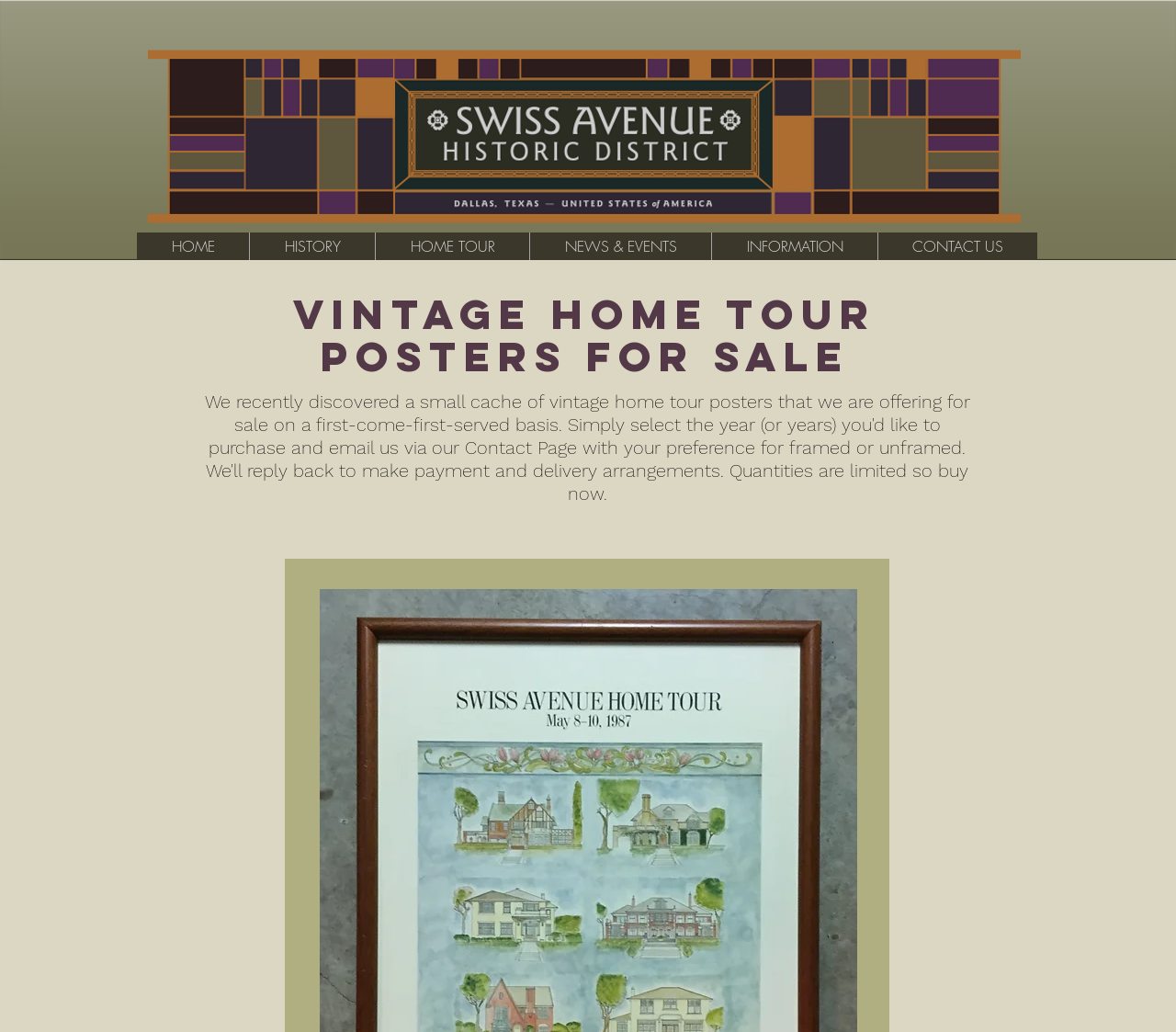Please give a short response to the question using one word or a phrase:
What is the condition of the posters?

Framed